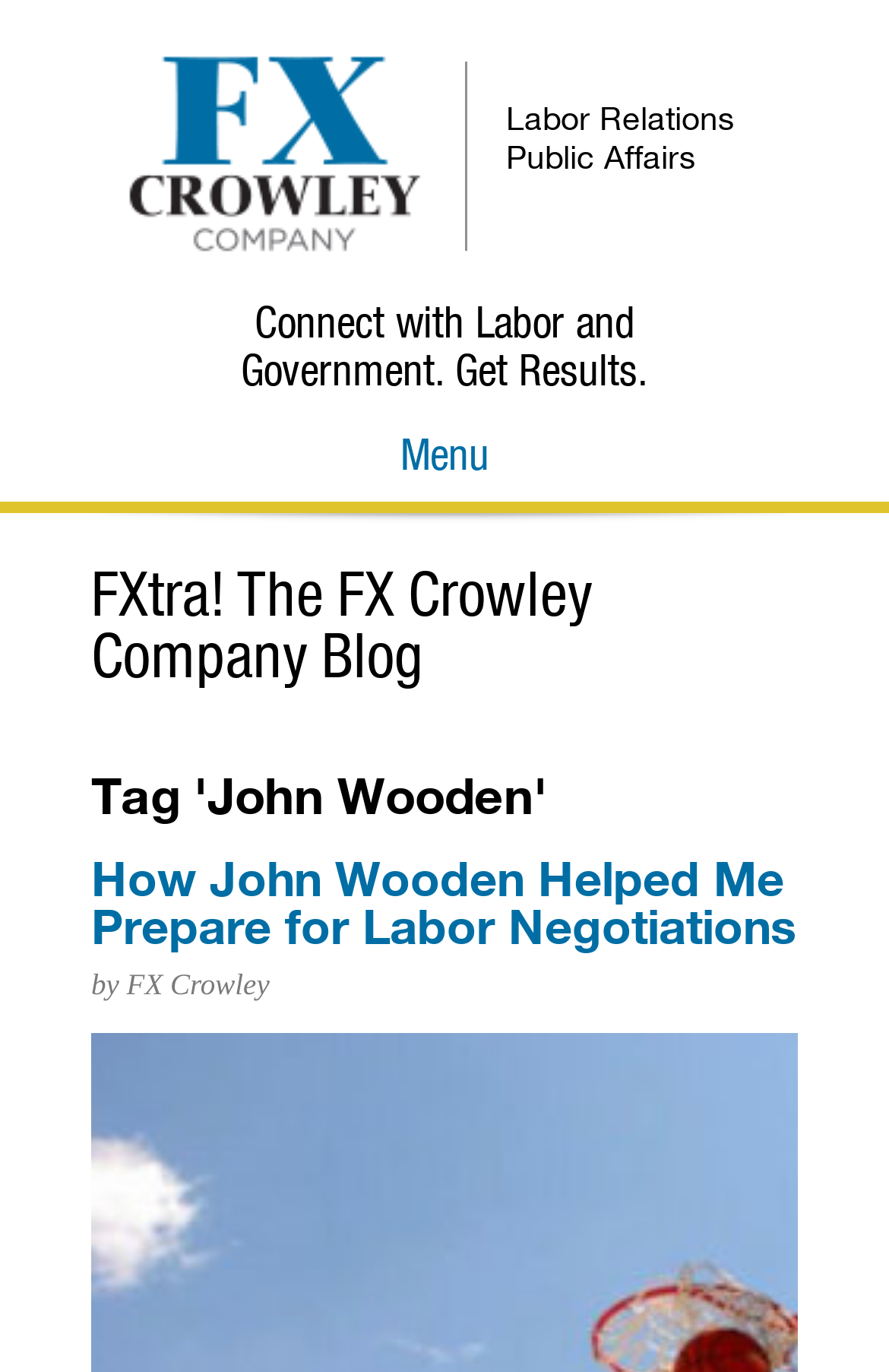Offer a meticulous description of the webpage's structure and content.

The webpage is titled "John Wooden Archives - FX Crowley" and appears to be a blog or article page. At the top, there is a link to "FX Crowley" on the left side, and a short phrase "Connect with Labor and Government. Get Results." is displayed below it. 

To the right of the "FX Crowley" link, there are two static text elements, "Labor Relations" and "Public Affairs", positioned one below the other. 

On the right side of the page, there is a link to "Menu" that spans almost the entire width of the page. Below the "Menu" link, there is a heading that reads "FXtra! The FX Crowley Company Blog". 

Underneath the blog title, there is a heading that says "Tag 'John Wooden'". Below this heading, there is a subheading "How John Wooden Helped Me Prepare for Labor Negotiations" with a link to the same title. The author of the article, "FX Crowley", is credited below the subheading.